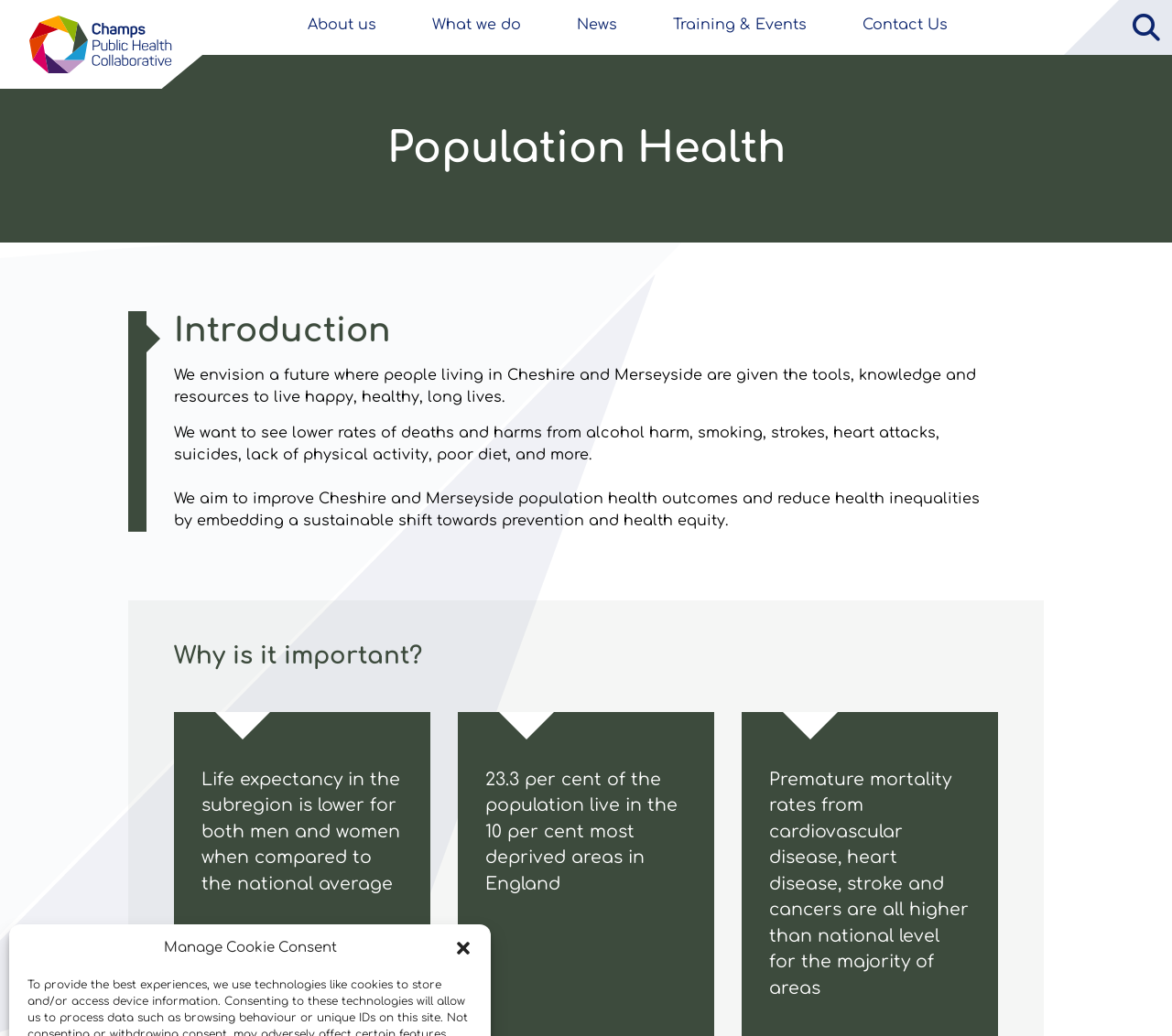What is the goal of Champs Public Health Collaborative?
Using the image, give a concise answer in the form of a single word or short phrase.

Improve population health outcomes